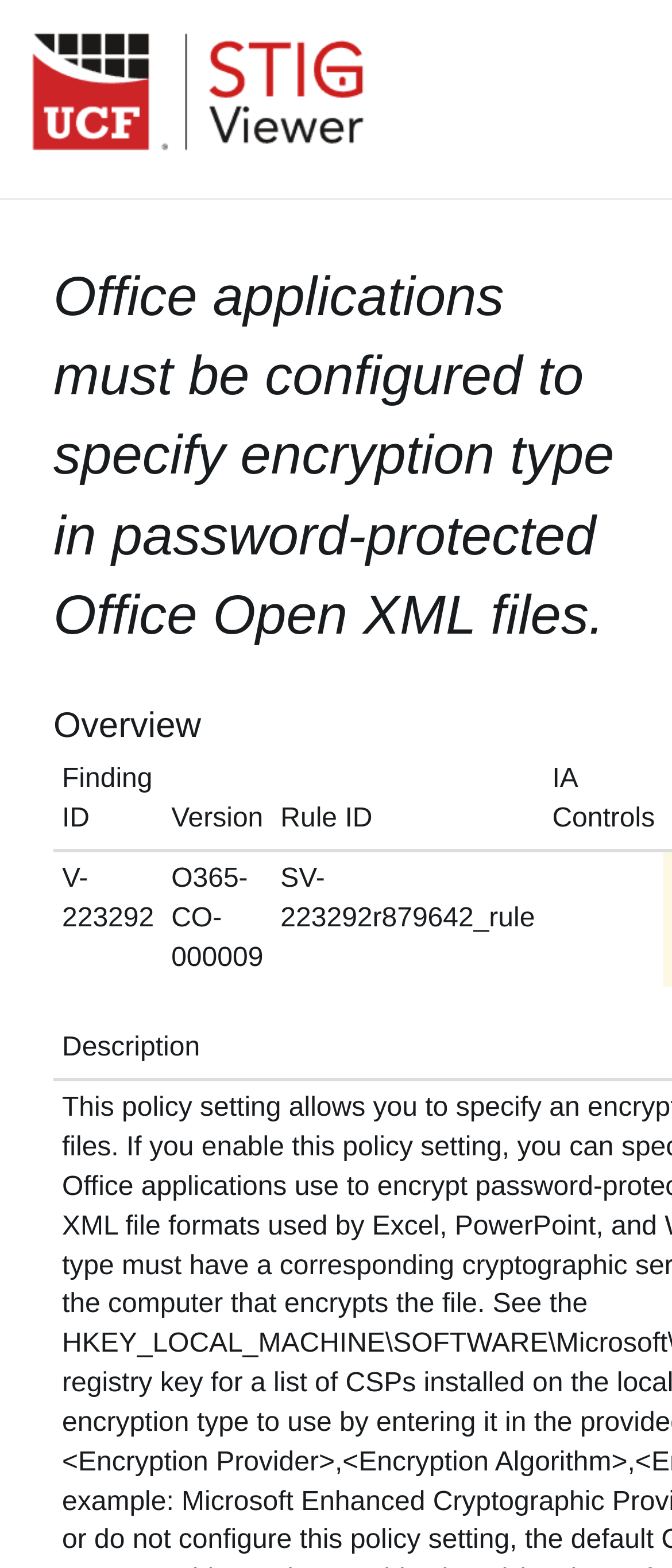Given the element description STIGs, identify the bounding box coordinates for the UI element on the webpage screenshot. The format should be (top-left x, top-left y, bottom-right x, bottom-right y), with values between 0 and 1.

[0.781, 0.233, 0.903, 0.277]